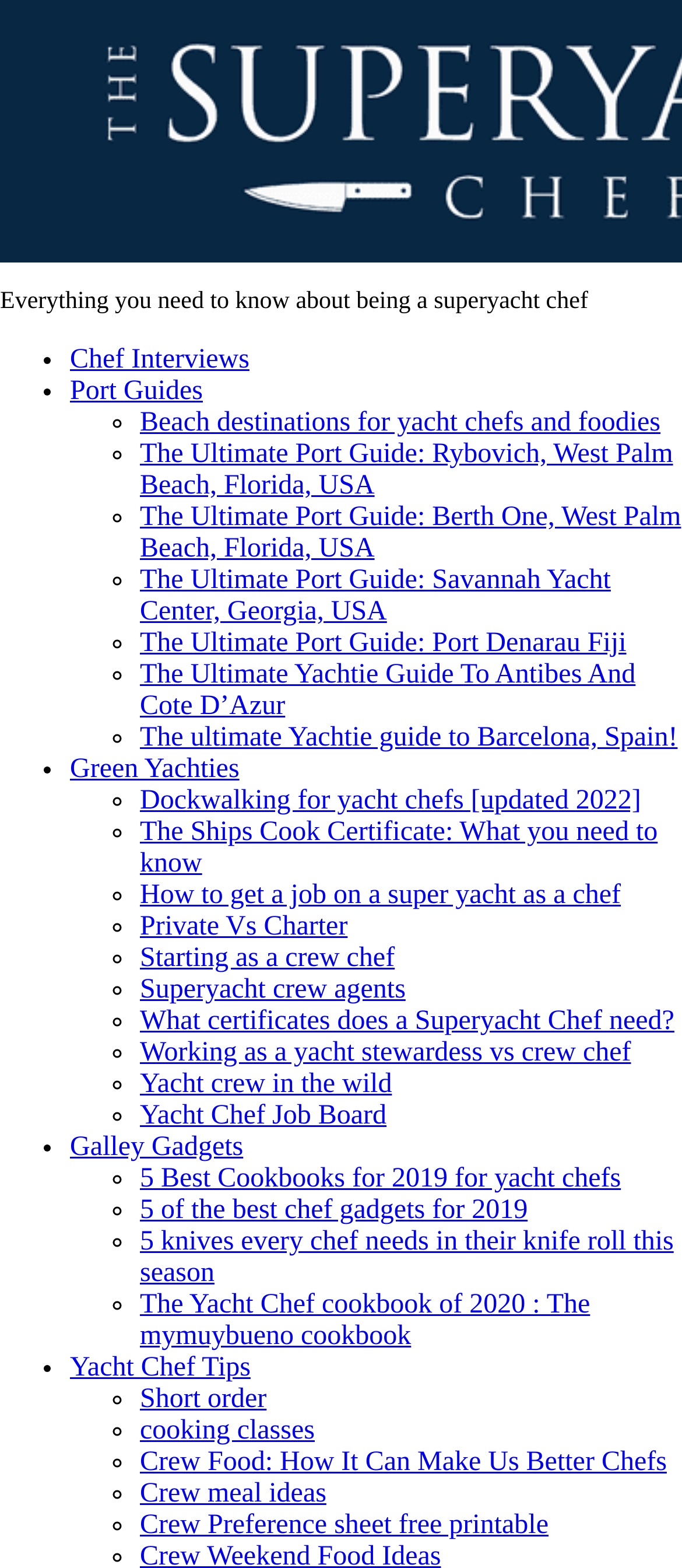Please specify the coordinates of the bounding box for the element that should be clicked to carry out this instruction: "Click on 'Chef Interviews'". The coordinates must be four float numbers between 0 and 1, formatted as [left, top, right, bottom].

[0.103, 0.22, 0.366, 0.239]